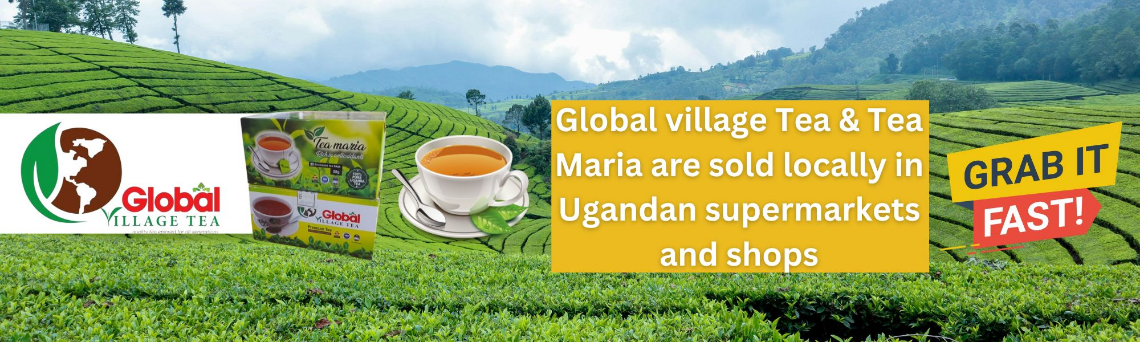Use a single word or phrase to answer this question: 
What is the logo displayed in the foreground?

Global Village Tea